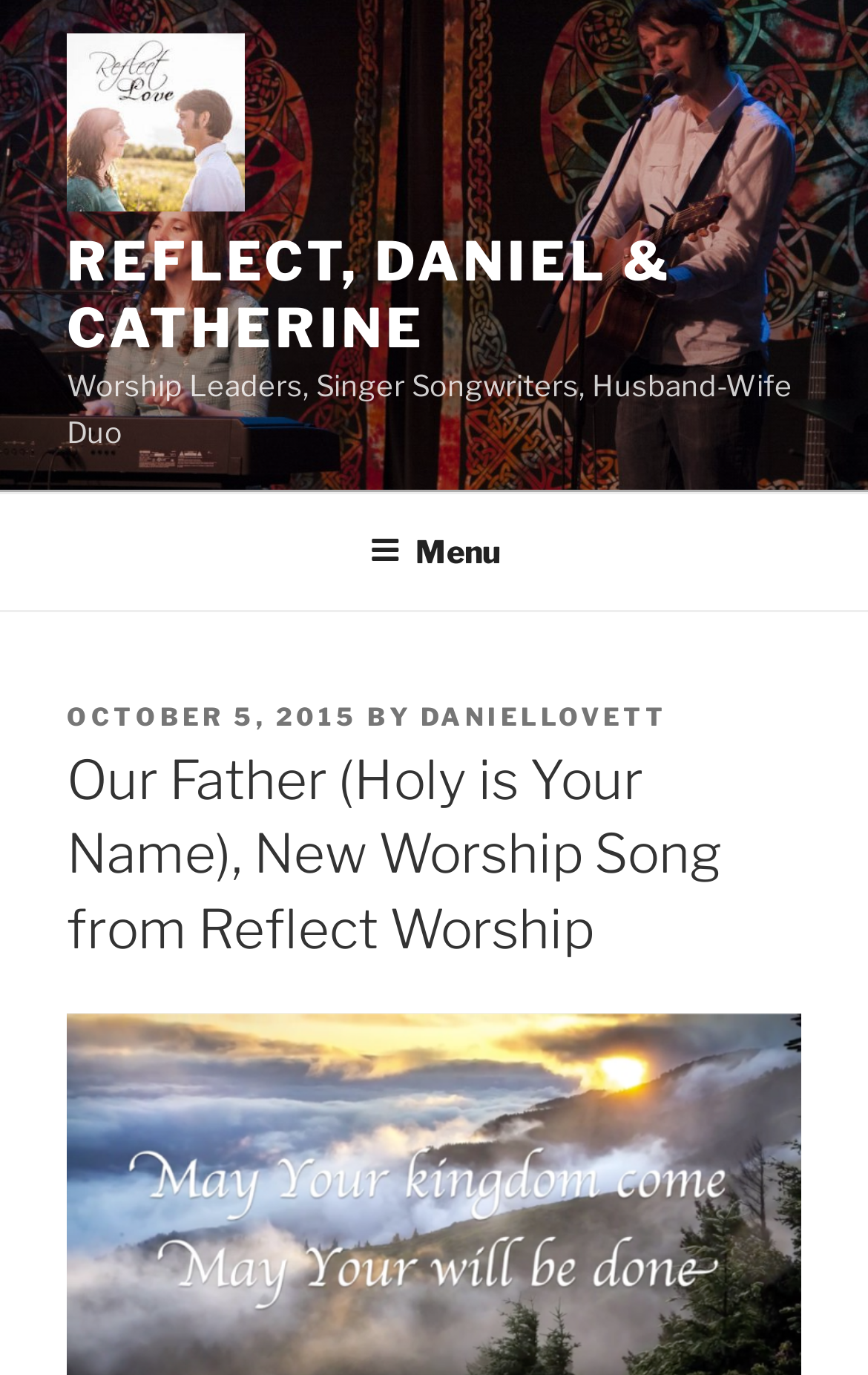What is the name of the new worship song?
Using the image as a reference, answer the question with a short word or phrase.

Our Father (Holy is Your Name)